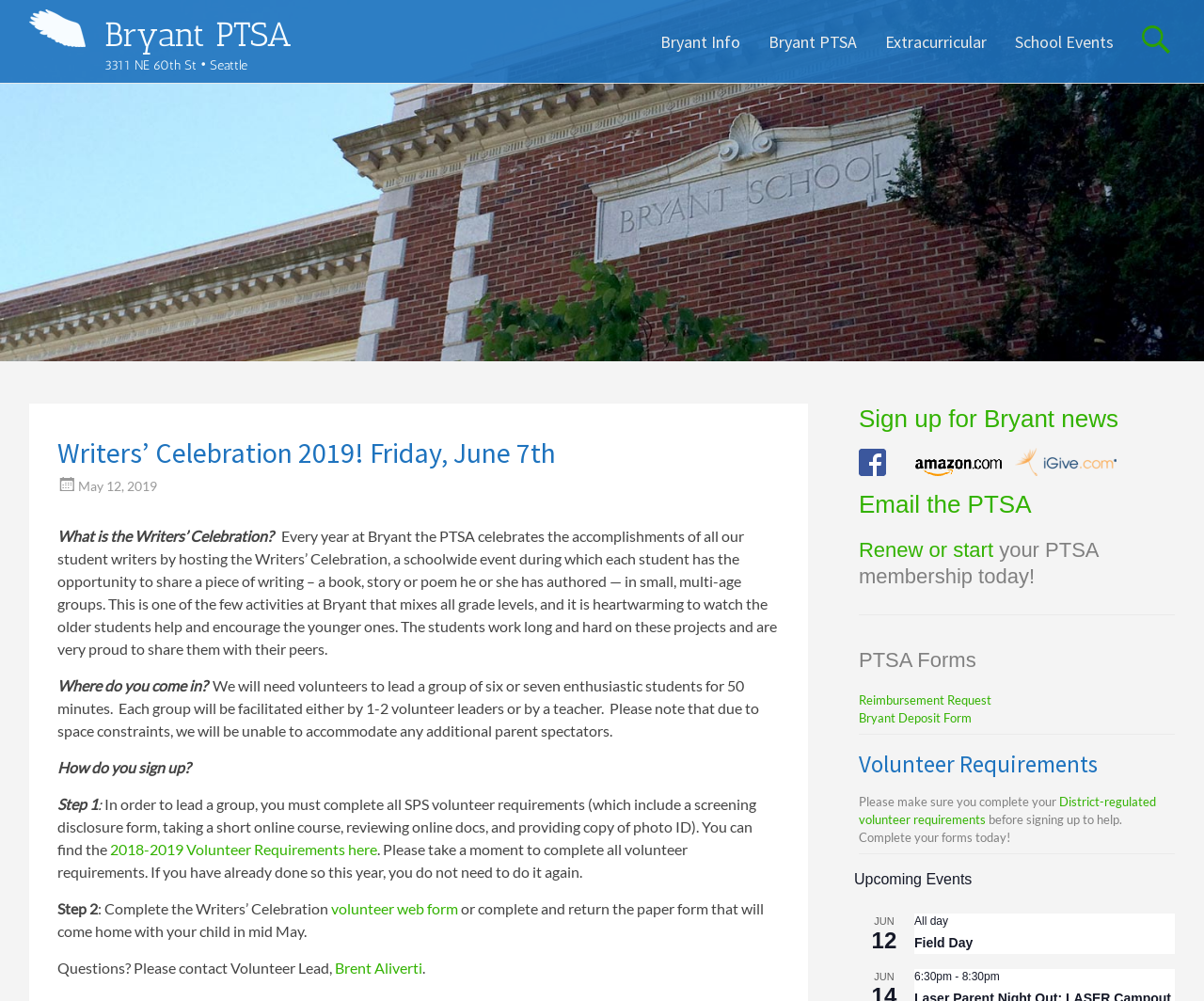Please respond to the question with a concise word or phrase:
Who should I contact if I have questions about the Writers’ Celebration?

Brent Aliverti